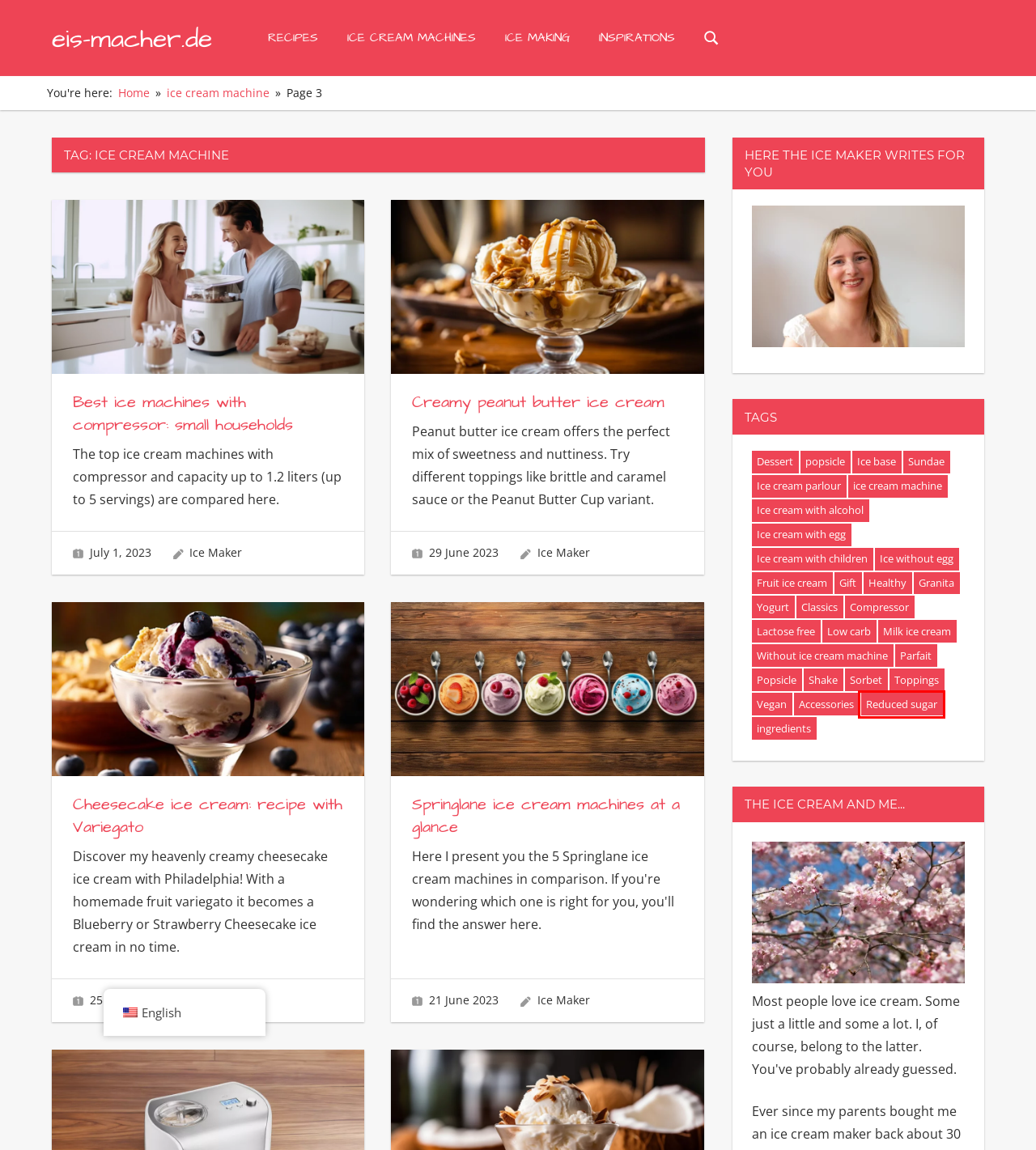Observe the webpage screenshot and focus on the red bounding box surrounding a UI element. Choose the most appropriate webpage description that corresponds to the new webpage after clicking the element in the bounding box. Here are the candidates:
A. Milk ice cream archives - eis-macher.de
B. Accessories Archive - eis-macher.de
C. Reduced sugar Archive - eis-macher.de
D. Without ice cream machine Archive - eis-macher.de
E. Popsicle archives - eis-macher.de
F. Cheesecake ice cream: recipe with Variegato - eis-macher.de
G. Creamy Peanut Butter Ice Cream - eis-macher.de
H. Low Carb Archive - eis-macher.de

C